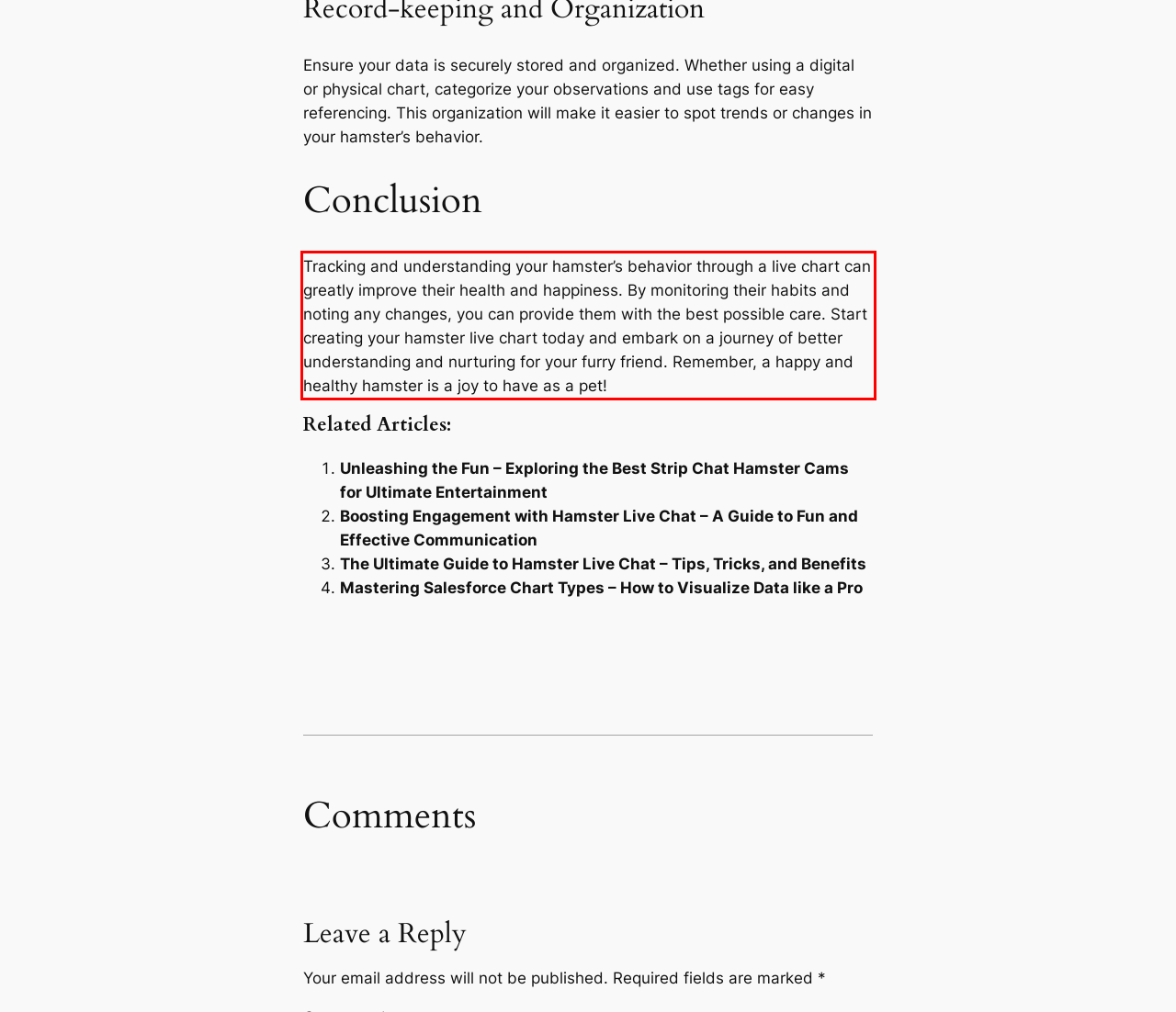You are given a screenshot of a webpage with a UI element highlighted by a red bounding box. Please perform OCR on the text content within this red bounding box.

Tracking and understanding your hamster’s behavior through a live chart can greatly improve their health and happiness. By monitoring their habits and noting any changes, you can provide them with the best possible care. Start creating your hamster live chart today and embark on a journey of better understanding and nurturing for your furry friend. Remember, a happy and healthy hamster is a joy to have as a pet!